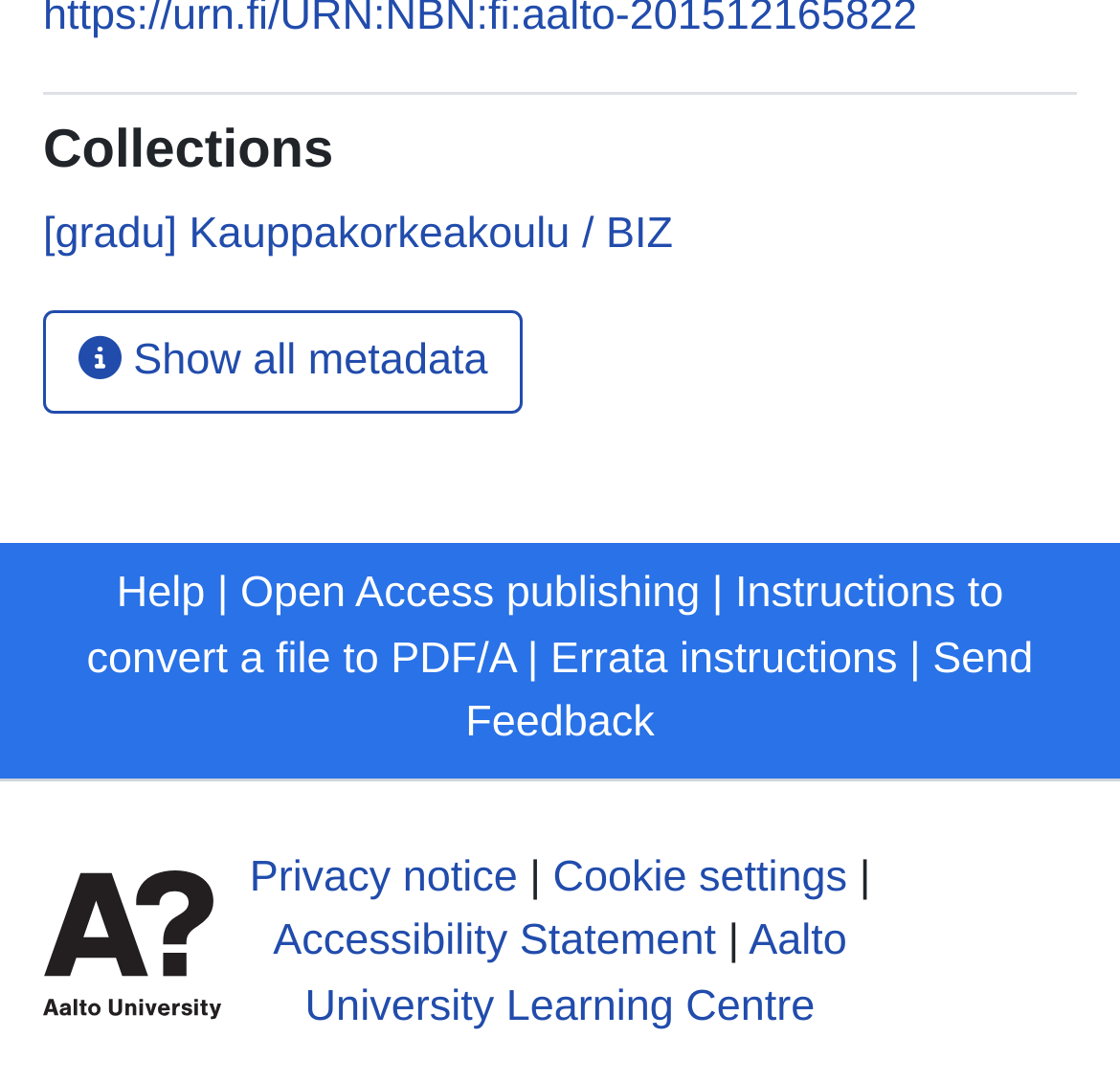Locate the bounding box coordinates of the element that should be clicked to fulfill the instruction: "Show all metadata".

[0.038, 0.287, 0.467, 0.382]